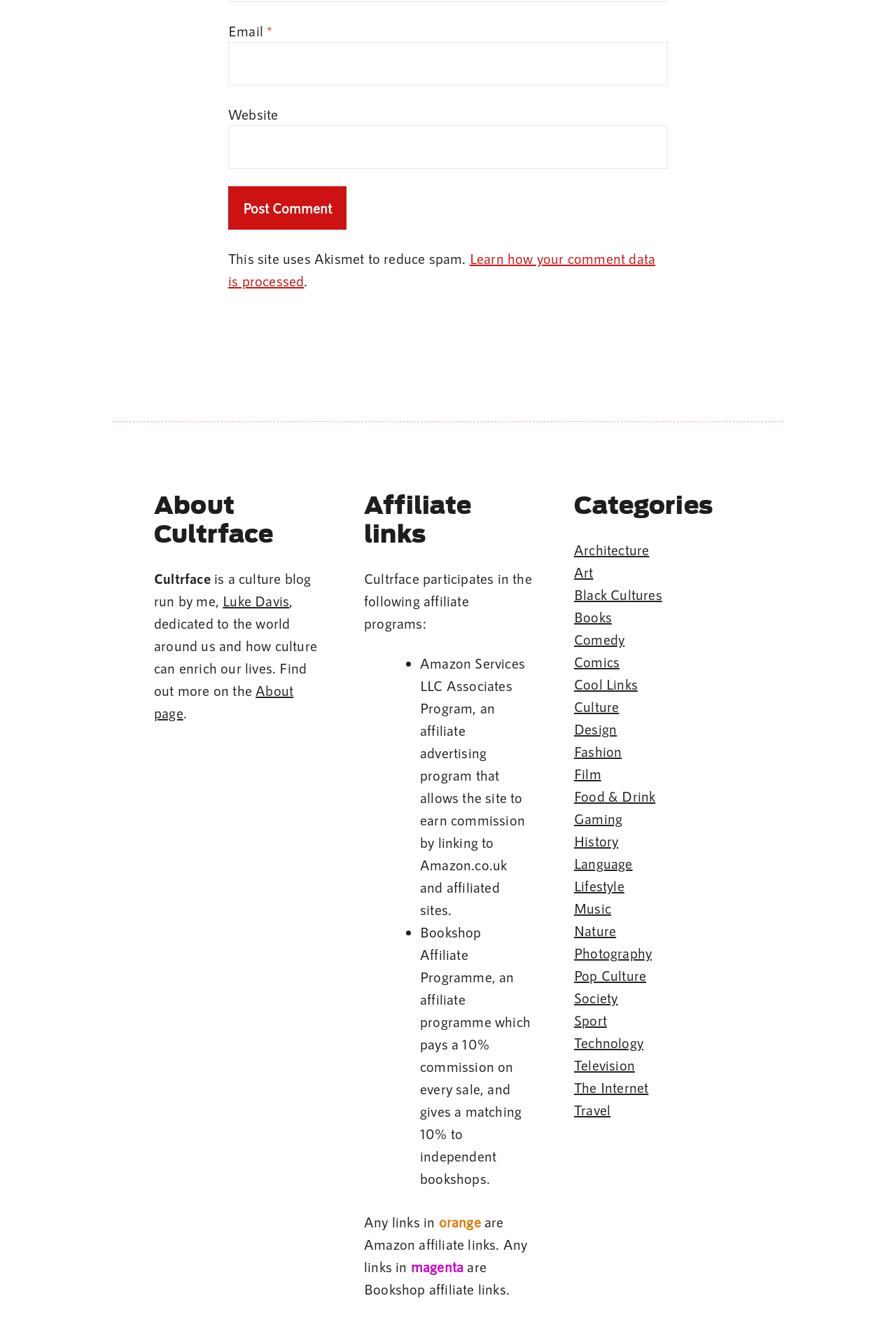Determine the bounding box coordinates for the region that must be clicked to execute the following instruction: "Learn how your comment data is processed".

[0.255, 0.187, 0.731, 0.216]